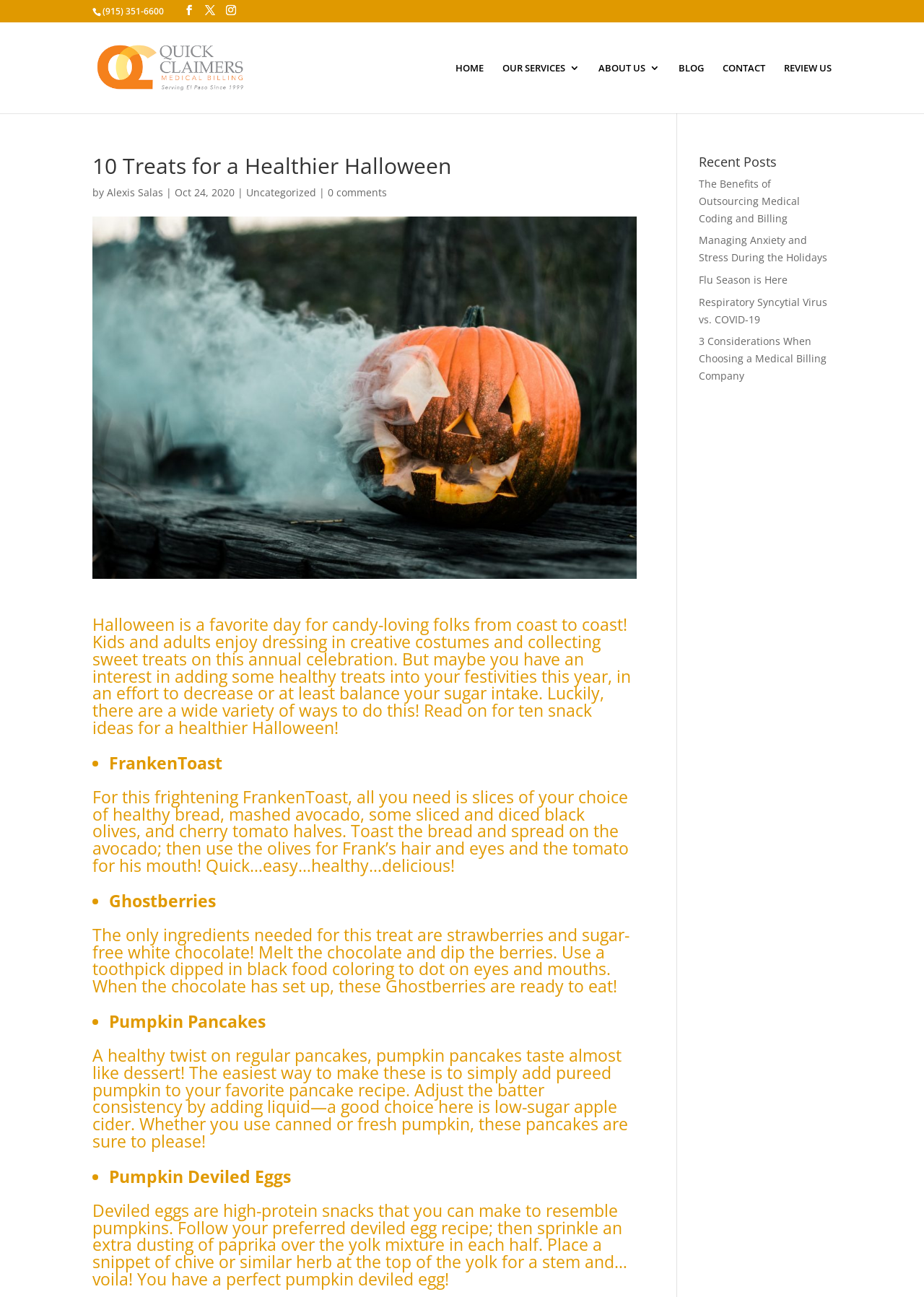Locate the bounding box coordinates of the clickable region to complete the following instruction: "View the recent post 'The Benefits of Outsourcing Medical Coding and Billing'."

[0.756, 0.136, 0.866, 0.173]